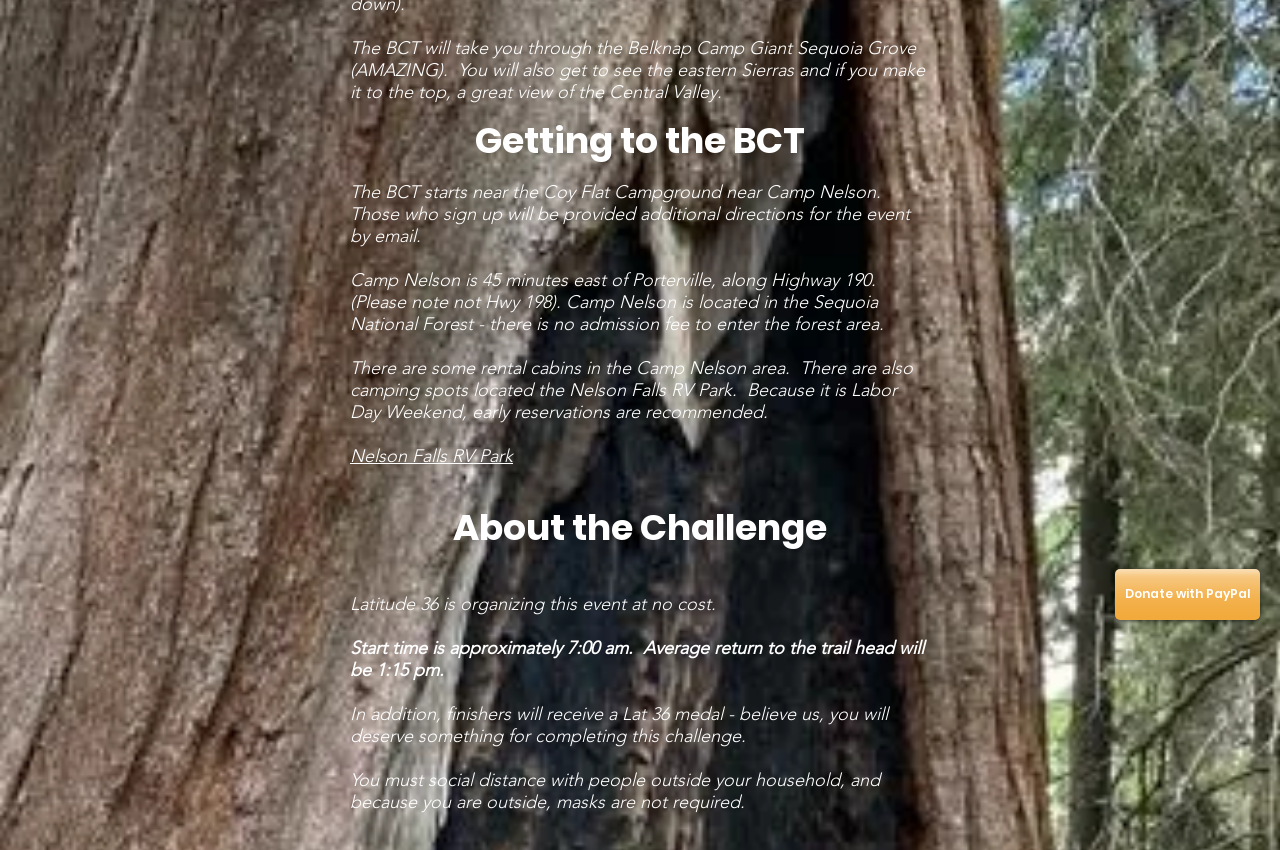Determine the bounding box coordinates in the format (top-left x, top-left y, bottom-right x, bottom-right y). Ensure all values are floating point numbers between 0 and 1. Identify the bounding box of the UI element described by: Donate with PayPal

[0.871, 0.669, 0.984, 0.729]